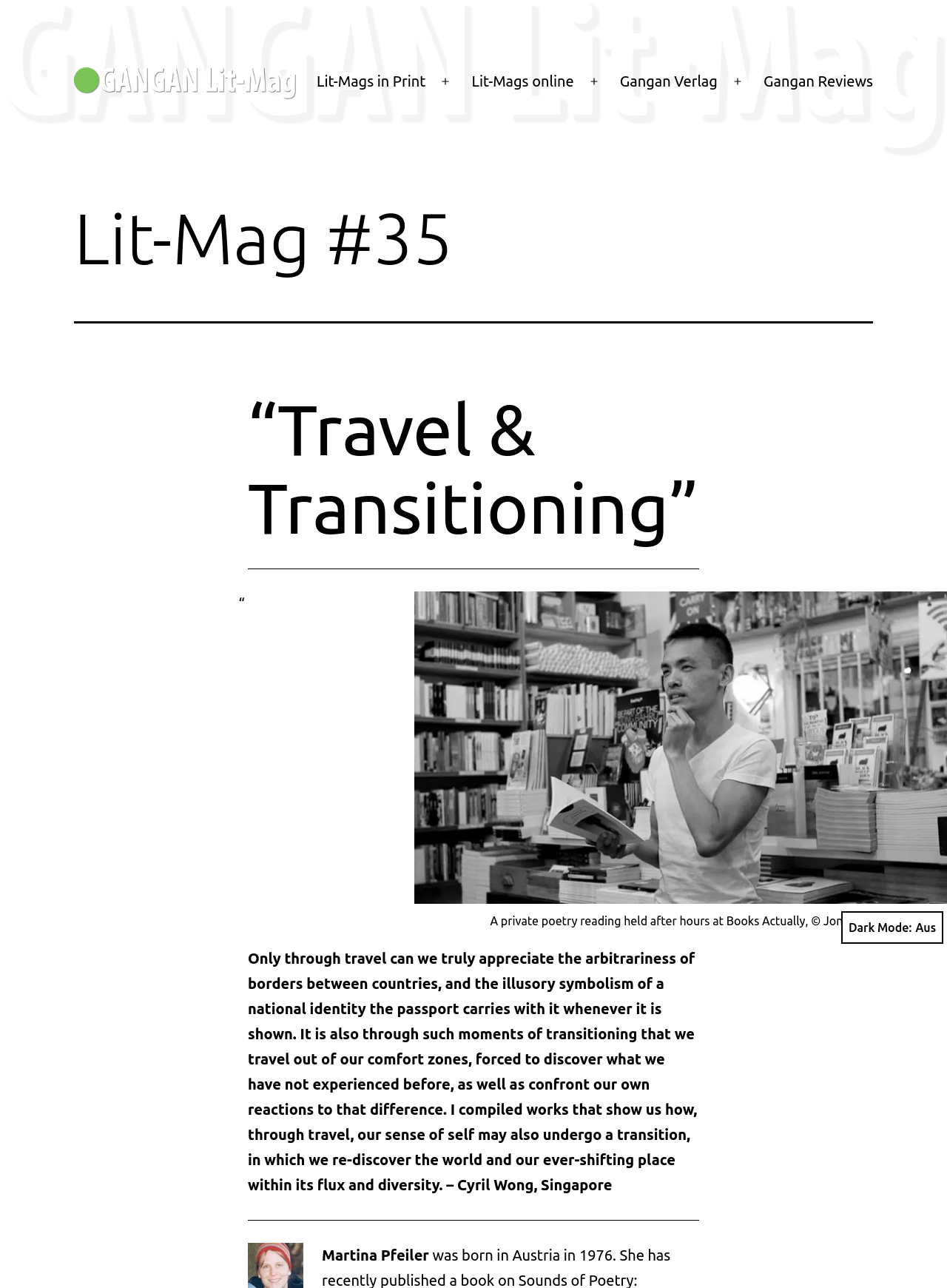Who is the author of the article?
Kindly offer a detailed explanation using the data available in the image.

The author of the article can be found in the static text element with the text 'Cyril Wong' at the bottom of the webpage. This element is likely the author's byline, and it suggests that Cyril Wong is the author of the article.